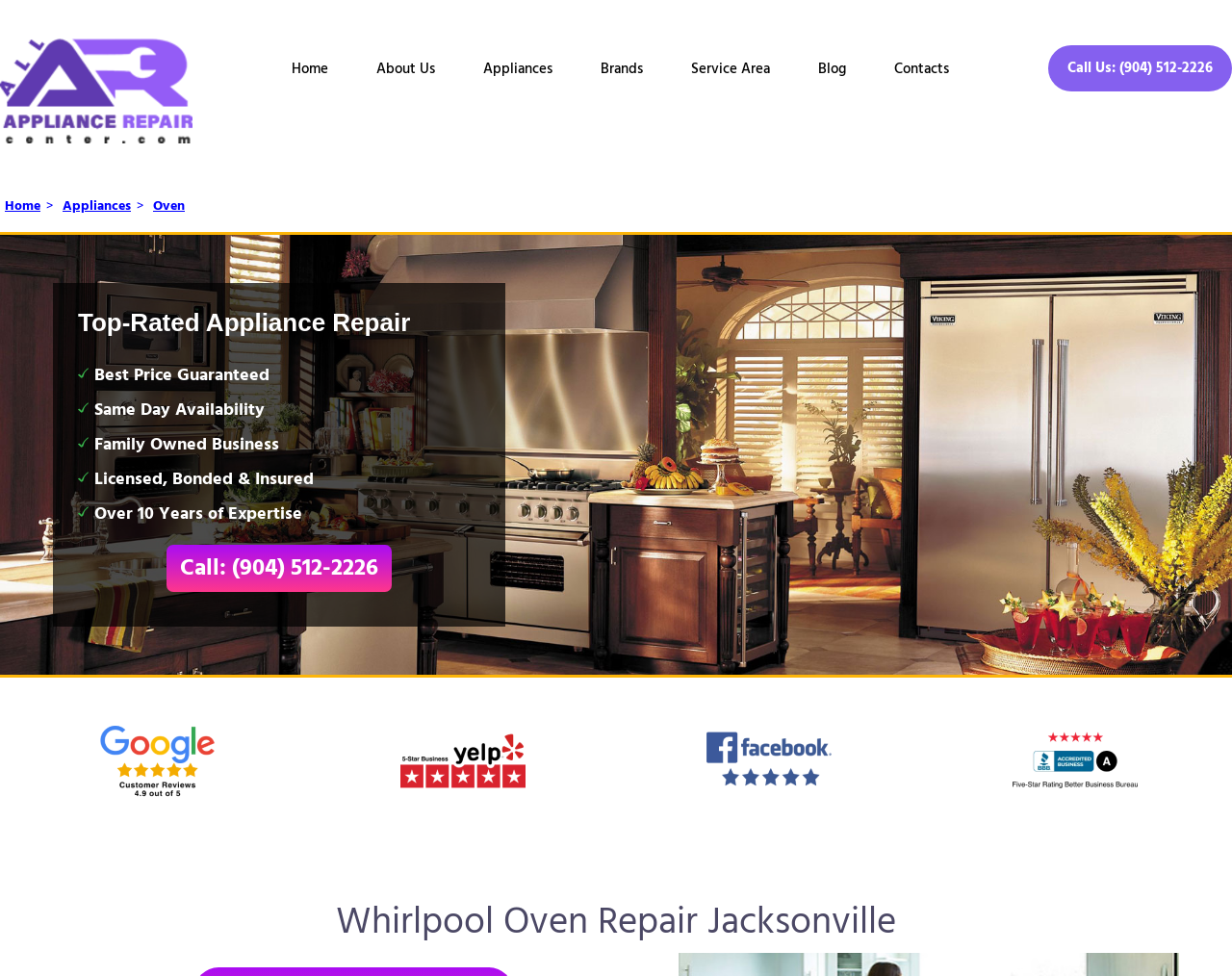Elaborate on the webpage's design and content in a detailed caption.

The webpage is about Bob's Maytag Appliance Repair LLC, specifically highlighting their Whirlpool Oven Repair services in Jacksonville. At the top left, there is a logo image and a link to the company's name. Below this, there is a navigation menu with seven links: Home, About Us, Appliances, Brands, Service Area, Blog, and Contacts. 

On the right side of the navigation menu, there is a call-to-action link with the company's phone number, (904) 512-2226. Below this, there is a secondary navigation menu with links to Home and Appliances, separated by a static text ">". 

The main content area has a heading that reads "Whirlpool Oven Repair Jacksonville". Below this, there are five static text elements highlighting the company's benefits, including "Top-Rated Appliance Repair", "Best Price Guaranteed", "Same Day Availability", "Family Owned Business", and "Licensed, Bonded & Insured". 

To the right of these text elements, there is a call-to-action link with the company's phone number again. At the bottom of the page, there are four social media icons. The overall structure of the webpage is divided into clear sections, with a focus on promoting the company's Whirlpool Oven Repair services in Jacksonville.